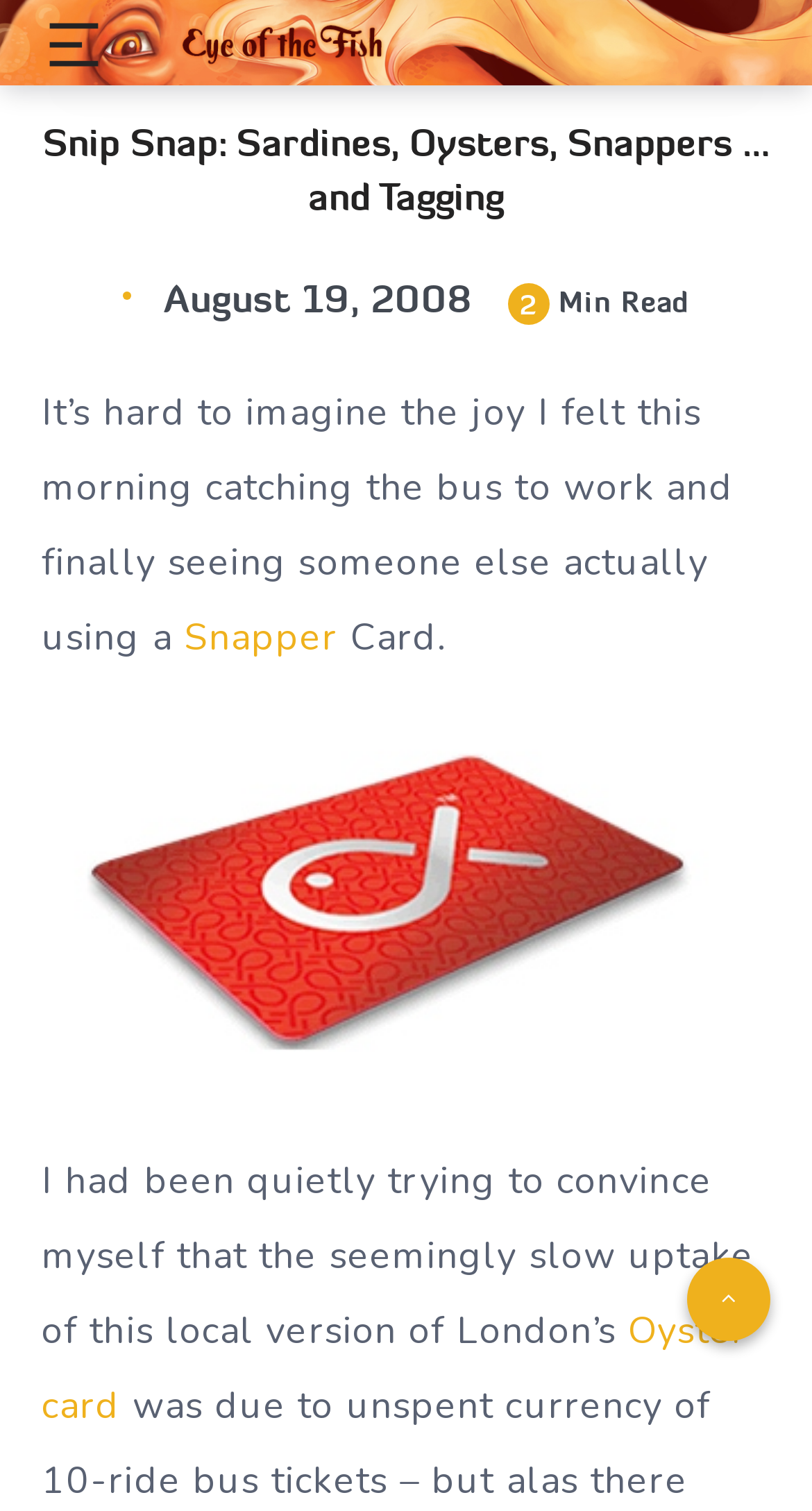Provide a comprehensive description of the webpage.

The webpage appears to be a blog post or article with a title "Snip Snap: Sardines, Oysters, Snappers … and Tagging" at the top, which is also an image. Below the title, there is a time stamp indicating the post was published on August 19, 2008. To the right of the time stamp, the text "Min Read" is displayed.

The main content of the article starts below the title, with a paragraph of text that describes the author's experience of seeing someone using a Snapper Card on a bus. The text is divided into several sections, with links to related topics, such as "Snapper" and "Oyster card", scattered throughout. There is also an image, likely of a Snapper Card, placed below the first paragraph of text.

At the very top of the page, there is a smaller image and a link to "Eye of the Fish", which appears to be the website's logo or header. In the bottom right corner of the page, there is a small icon, represented by the Unicode character "\uf106".

Overall, the webpage has a simple layout with a clear hierarchy of elements, making it easy to navigate and read.